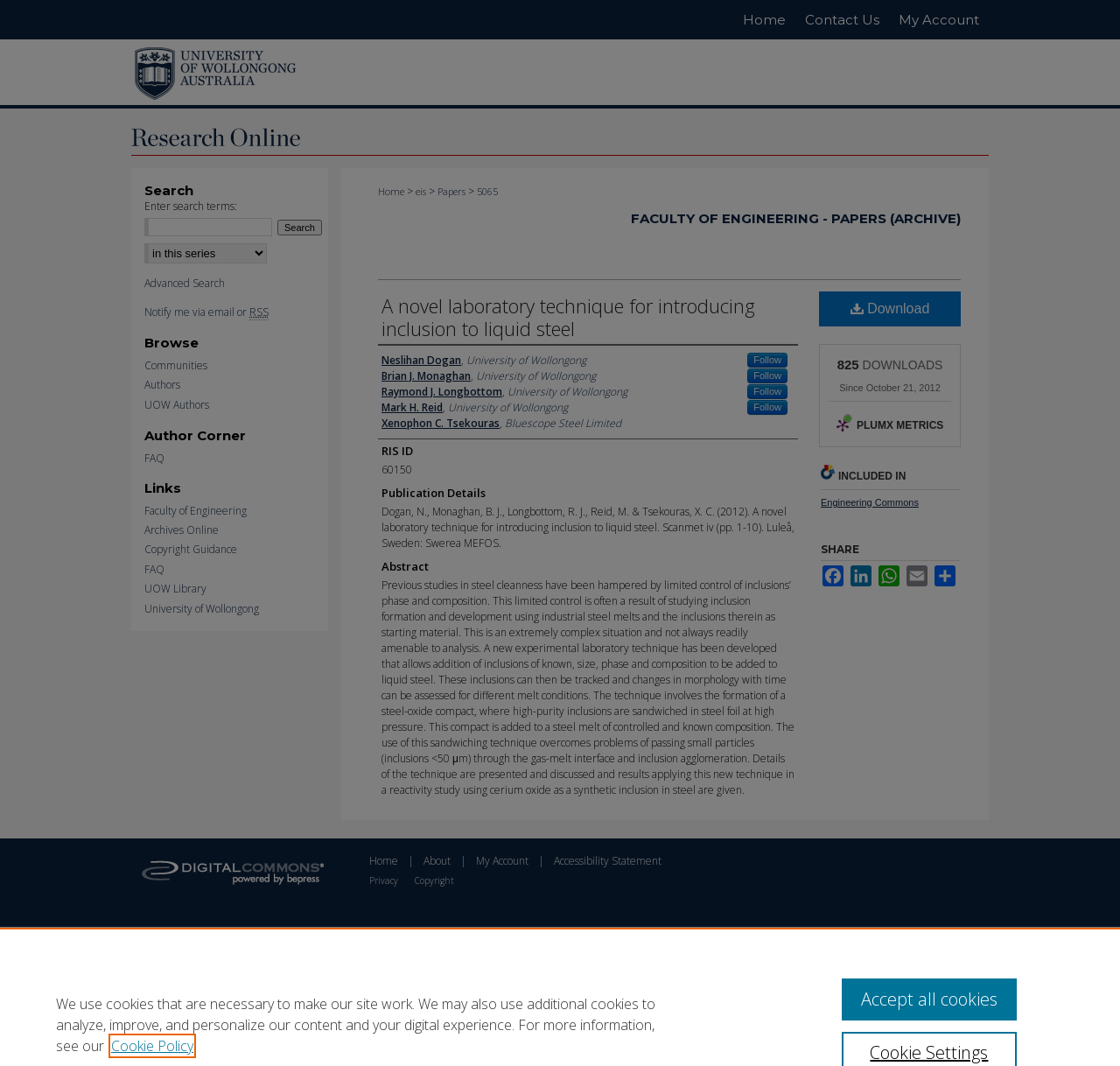Locate the bounding box coordinates of the clickable area to execute the instruction: "Search for something". Provide the coordinates as four float numbers between 0 and 1, represented as [left, top, right, bottom].

[0.129, 0.204, 0.243, 0.222]